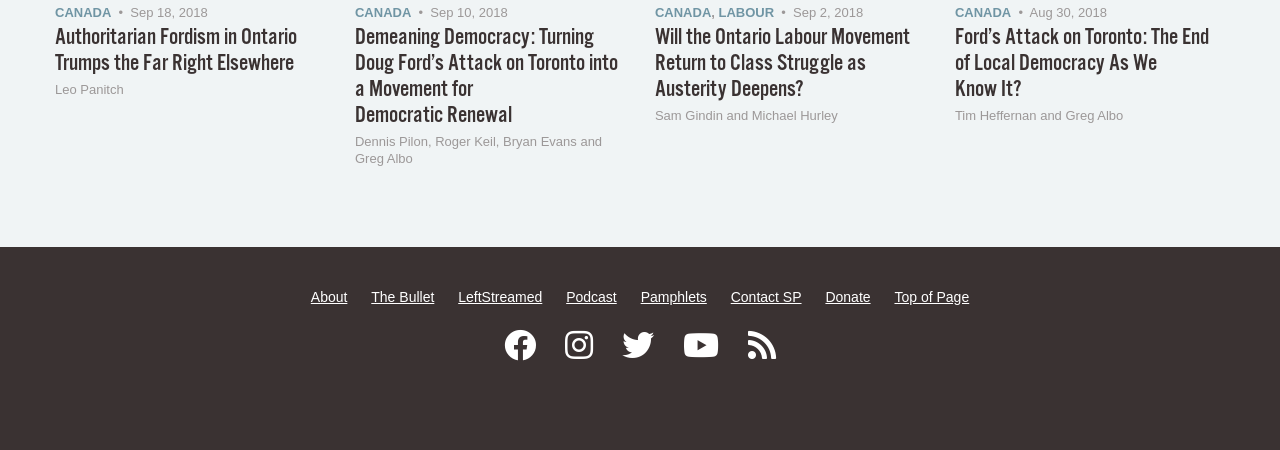Determine the bounding box coordinates of the clickable element to complete this instruction: "Follow the link to learn about Ford’s Attack on Toronto". Provide the coordinates in the format of four float numbers between 0 and 1, [left, top, right, bottom].

[0.746, 0.05, 0.944, 0.23]